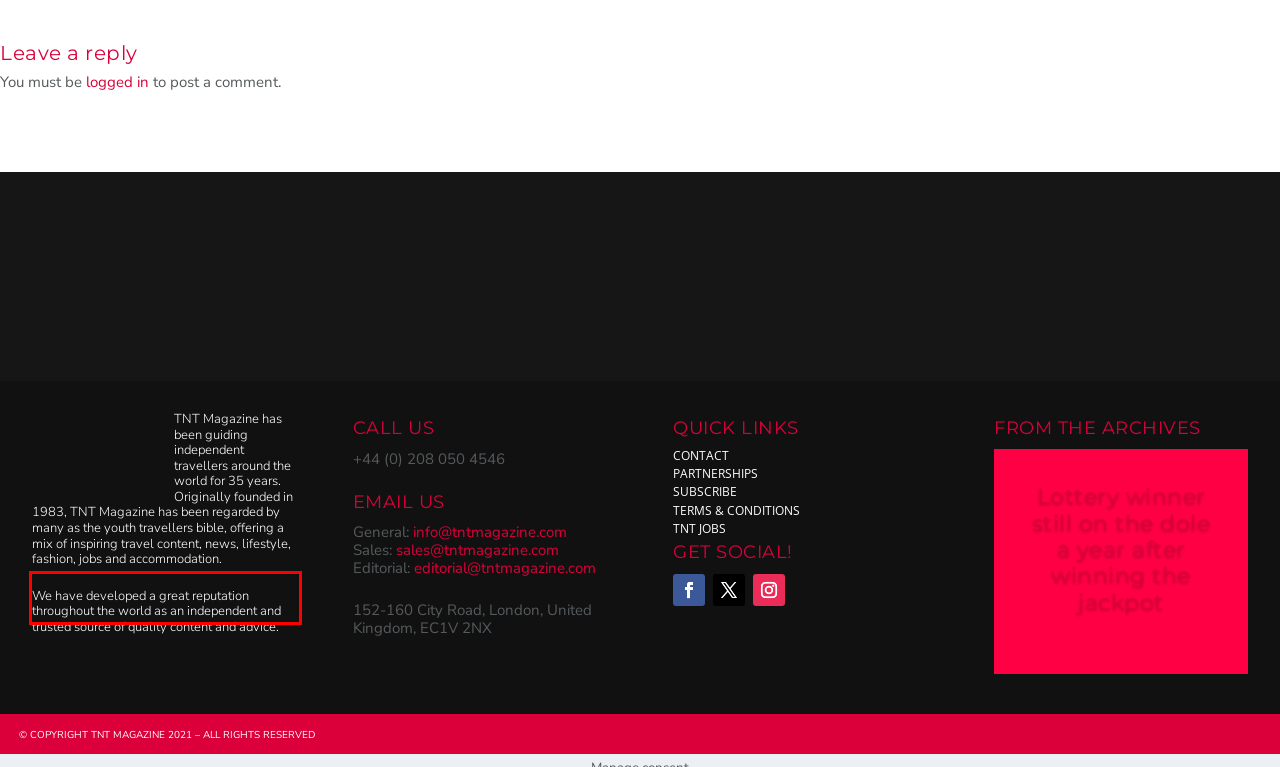With the provided screenshot of a webpage, locate the red bounding box and perform OCR to extract the text content inside it.

We have developed a great reputation throughout the world as an independent and trusted source of quality content and advice.